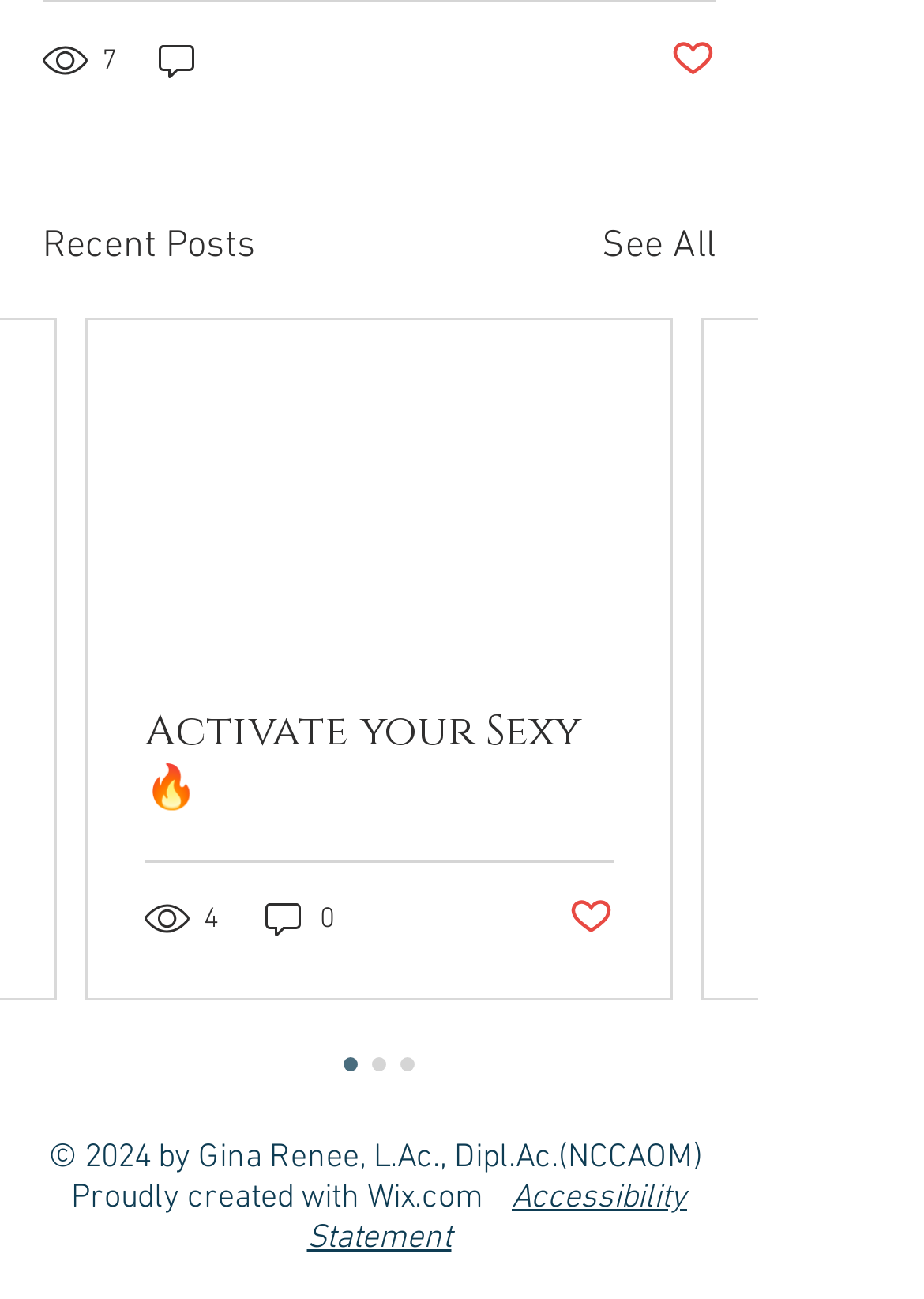Please examine the image and provide a detailed answer to the question: How many comments does the second post have?

The second post has a generic element with the text '0 comments', which indicates the number of comments for that post.